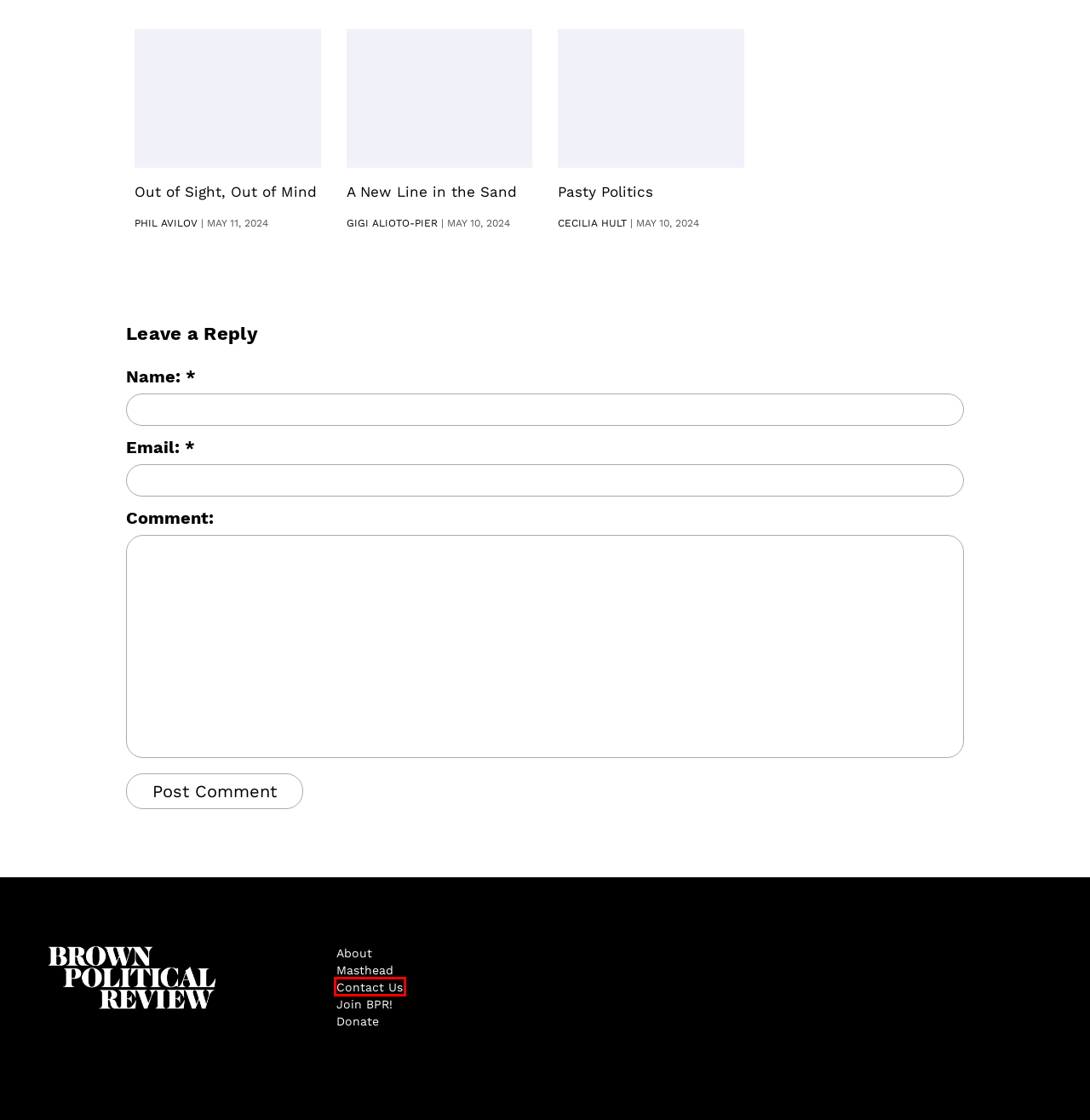You are presented with a screenshot of a webpage that includes a red bounding box around an element. Determine which webpage description best matches the page that results from clicking the element within the red bounding box. Here are the candidates:
A. Masthead - Brown Political Review
B. Contact Us - Brown Political Review
C. Cecilia Hult, Author at Brown Political Review
D. A New Line in the Sand - Brown Political Review
E. Pasty Politics - Brown Political Review
F. Phil Avilov, Author at Brown Political Review
G. Join BPR! - Brown Political Review
H. Out of Sight, Out of Mind - Brown Political Review

B